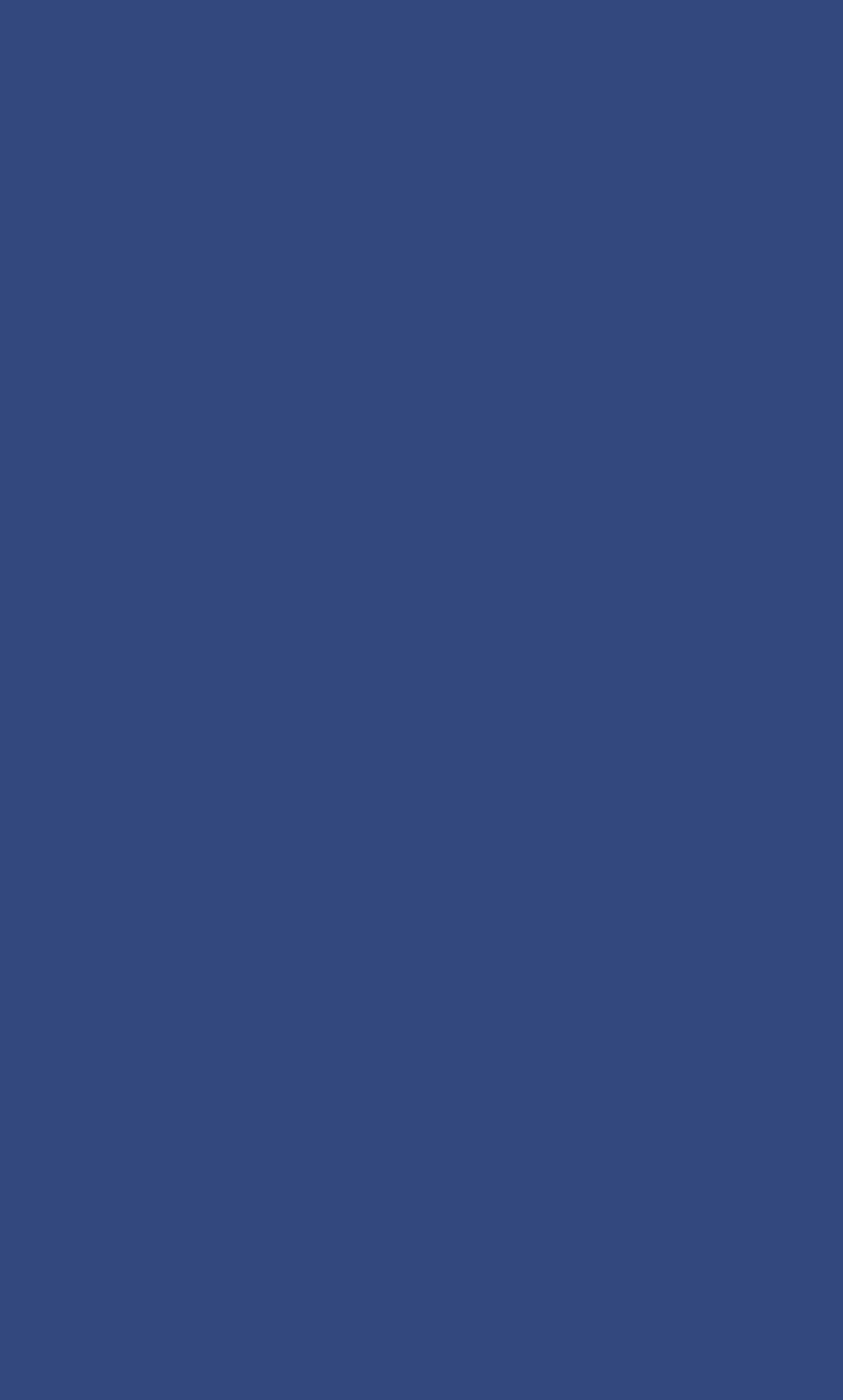Respond to the following query with just one word or a short phrase: 
How many links are there in the footer?

6